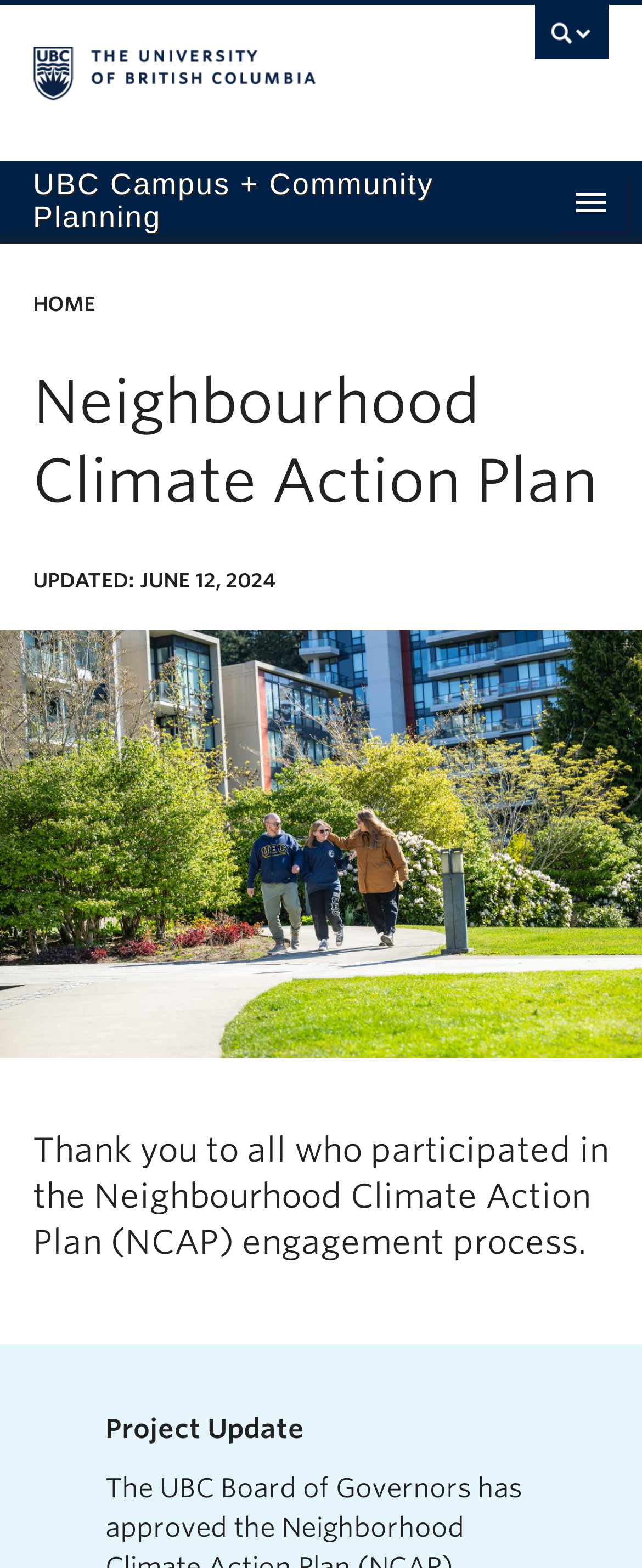Please determine the bounding box coordinates of the element to click on in order to accomplish the following task: "Go to UBC Campus + Community Planning". Ensure the coordinates are four float numbers ranging from 0 to 1, i.e., [left, top, right, bottom].

[0.051, 0.108, 0.787, 0.15]